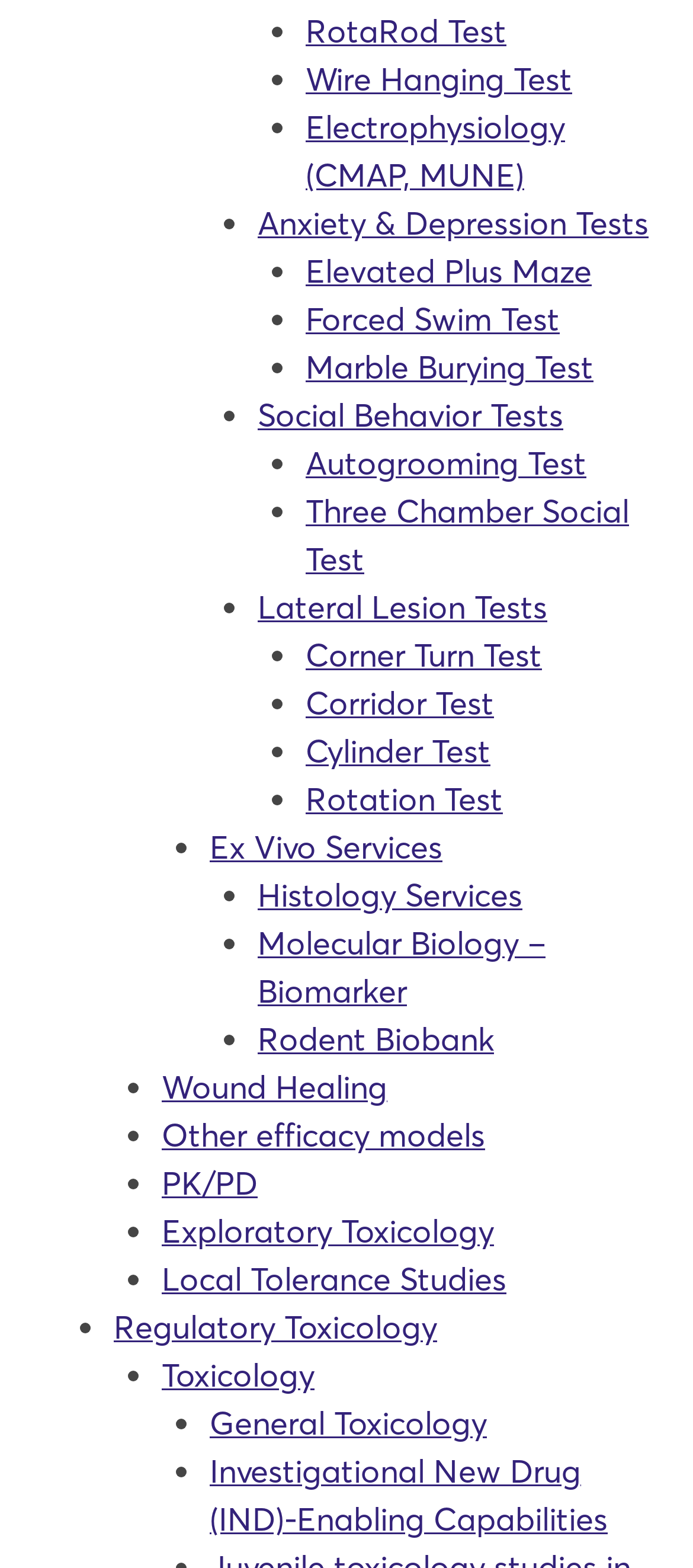Find and provide the bounding box coordinates for the UI element described with: "Investigational New Drug (IND)-Enabling Capabilities".

[0.303, 0.926, 0.877, 0.982]